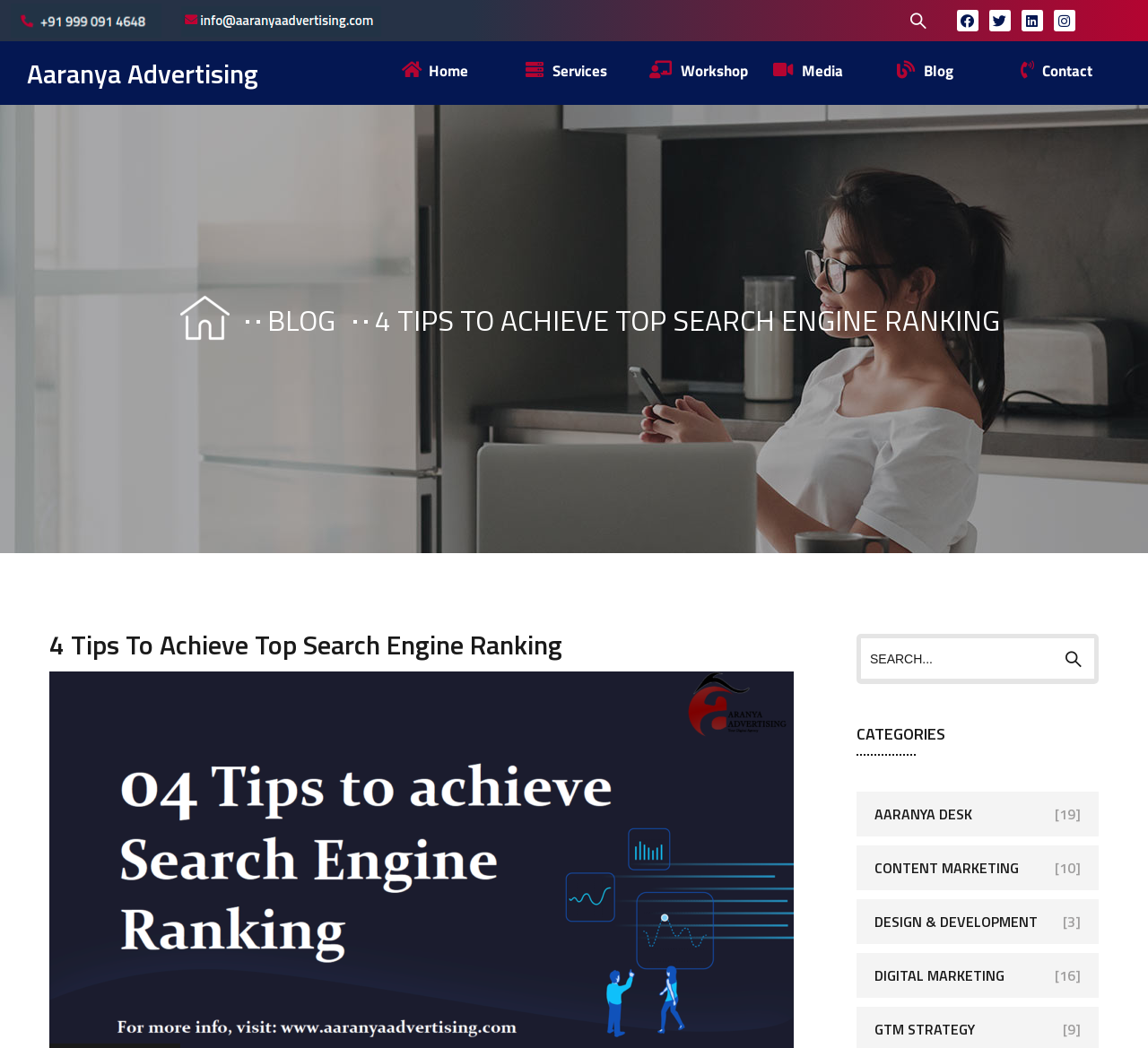Please find the bounding box coordinates of the element that must be clicked to perform the given instruction: "Contact us". The coordinates should be four float numbers from 0 to 1, i.e., [left, top, right, bottom].

[0.908, 0.05, 0.997, 0.086]